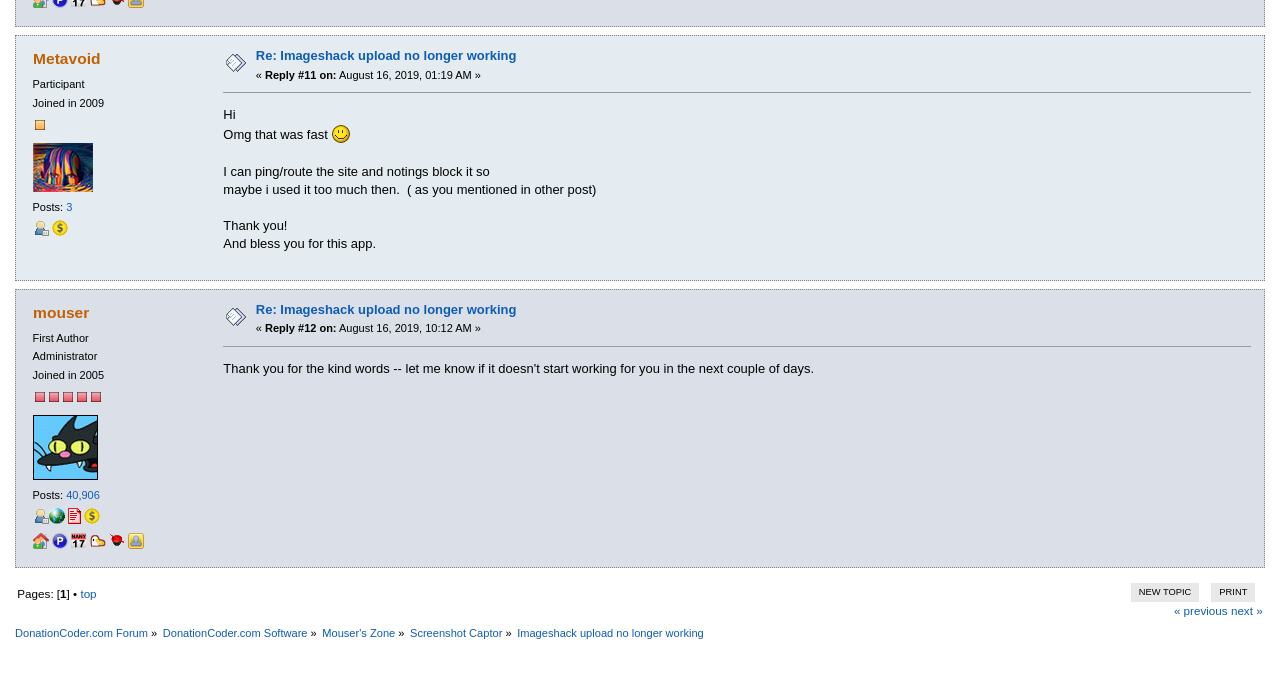How many pages are there in the current topic?
Can you provide an in-depth and detailed response to the question?

I found the answer by looking at the page navigation links at the bottom of the webpage, which indicate that there is at least one page.